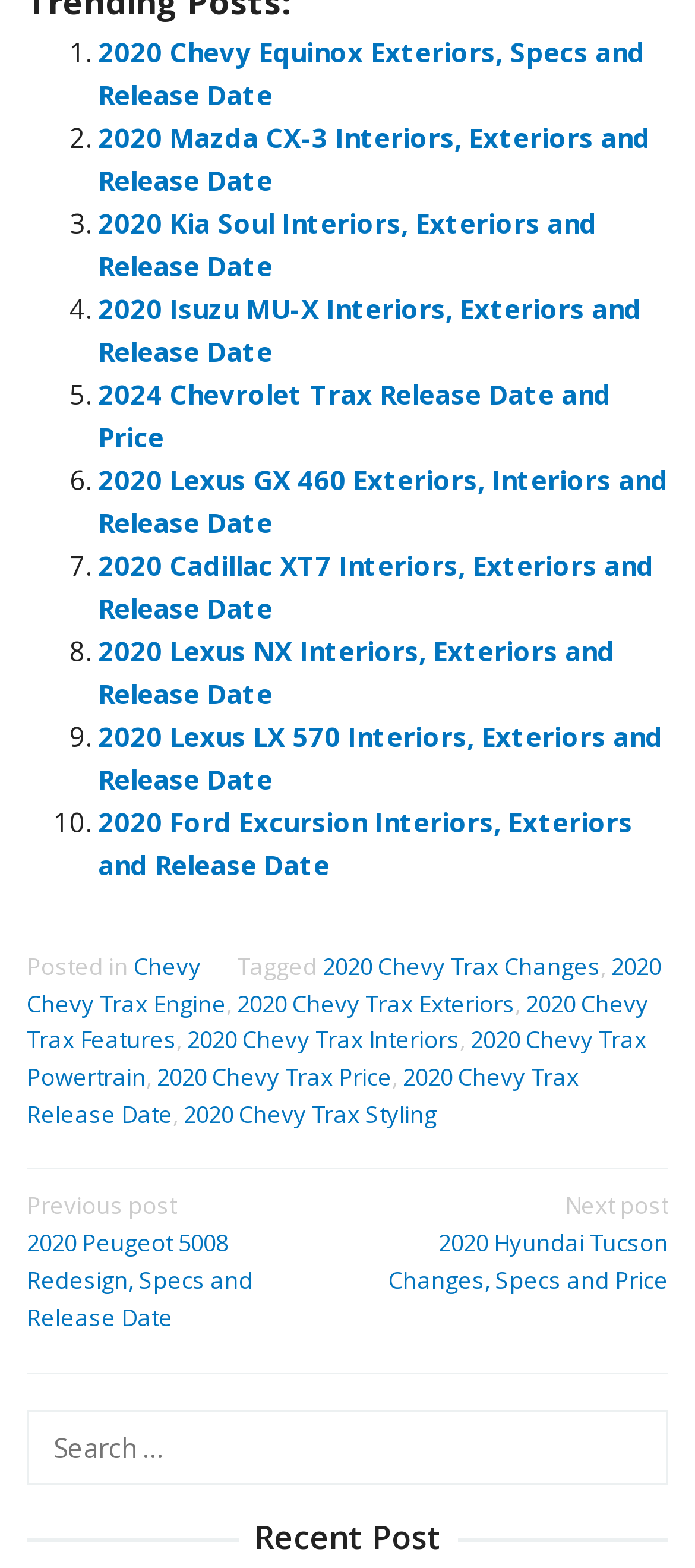Identify the bounding box coordinates for the UI element described as: "Chevy".

[0.192, 0.606, 0.29, 0.626]